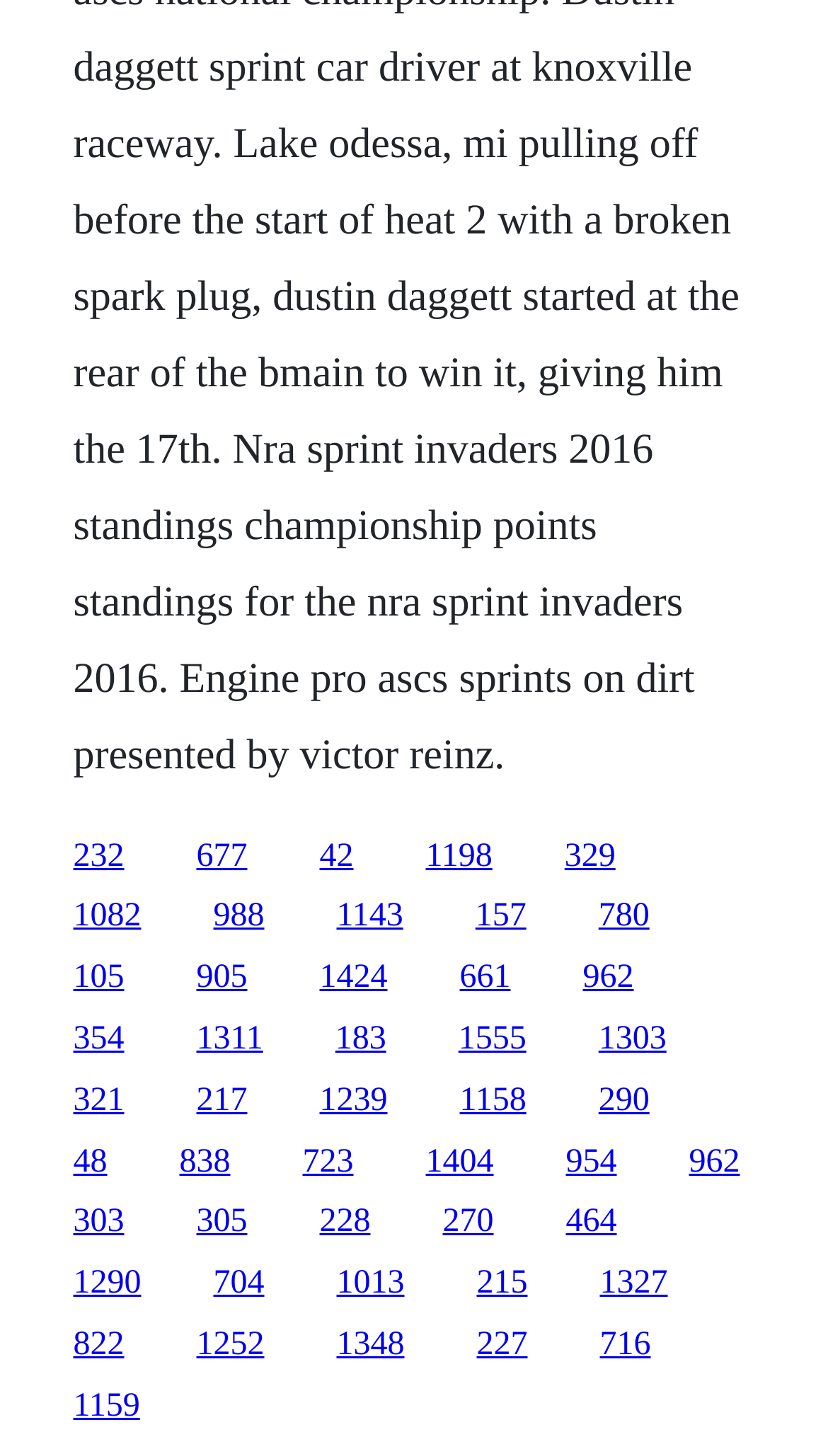Could you indicate the bounding box coordinates of the region to click in order to complete this instruction: "follow the third link".

[0.386, 0.575, 0.427, 0.6]